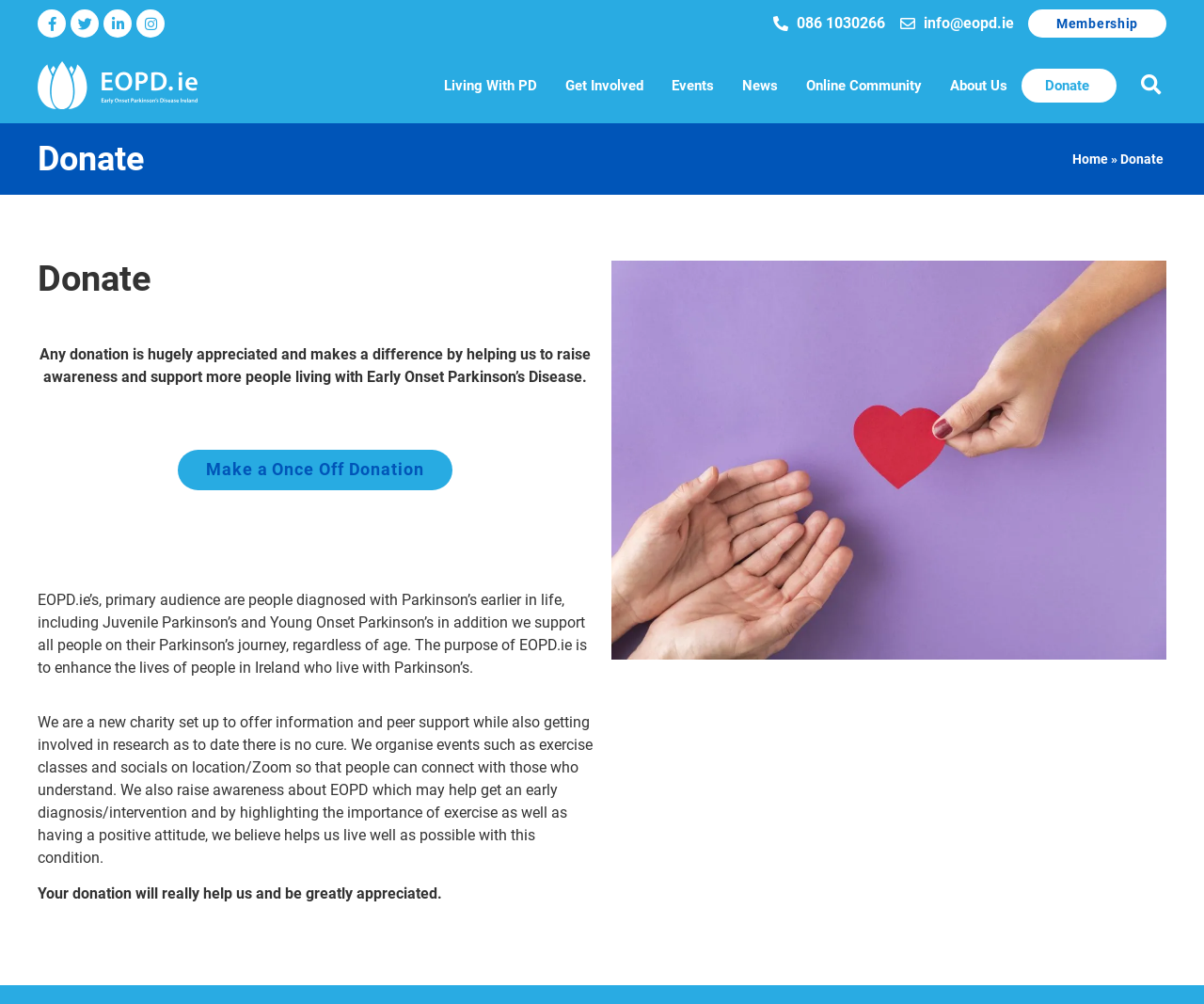Please examine the image and provide a detailed answer to the question: What is the purpose of EOPD.ie?

According to the webpage, EOPD.ie's primary audience are people diagnosed with Parkinson's earlier in life, and the purpose is to enhance the lives of people in Ireland who live with Parkinson's by offering information, peer support, and research.